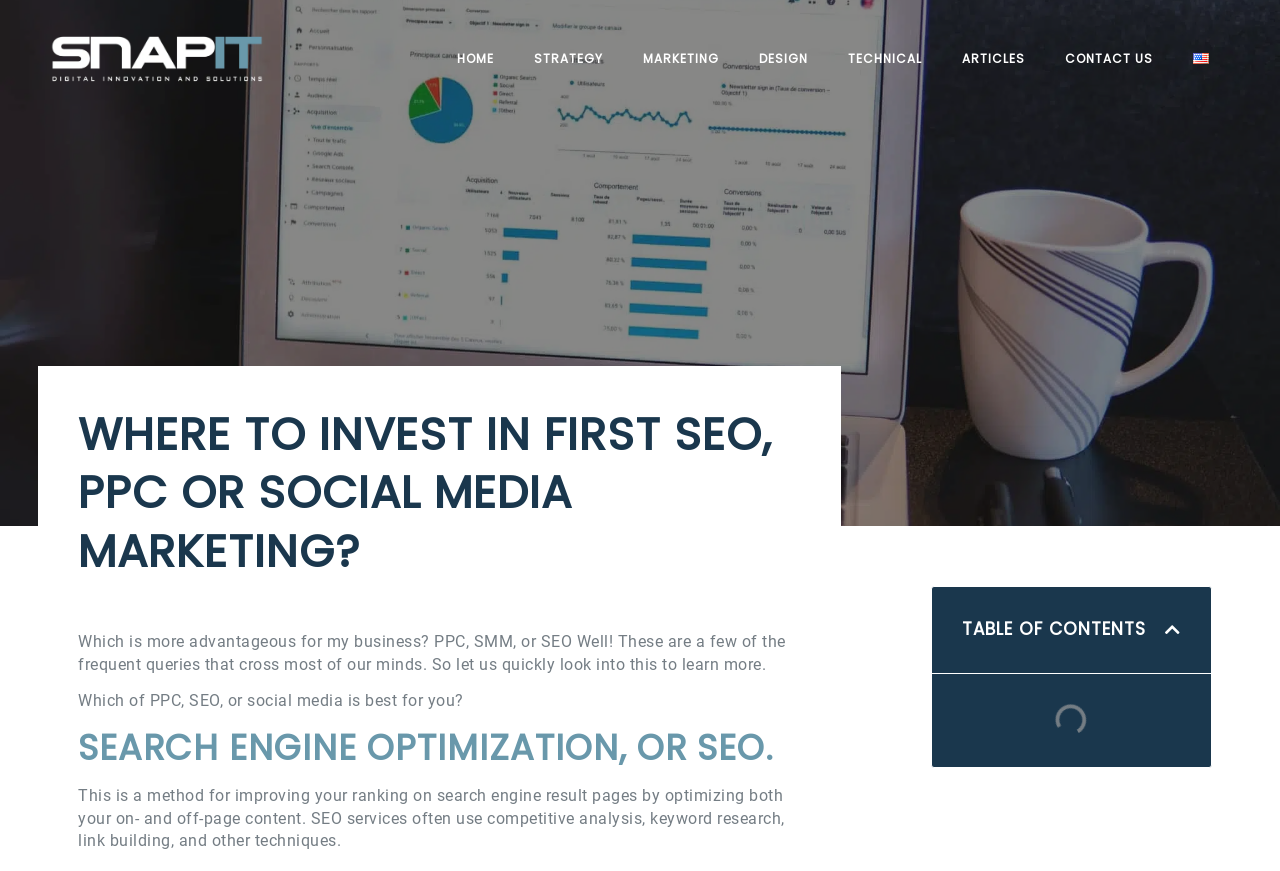From the image, can you give a detailed response to the question below:
What is the purpose of SEO?

The purpose of SEO can be found in the text that describes it. It says 'This is a method for improving your ranking on search engine result pages by optimizing both your on- and off-page content'.